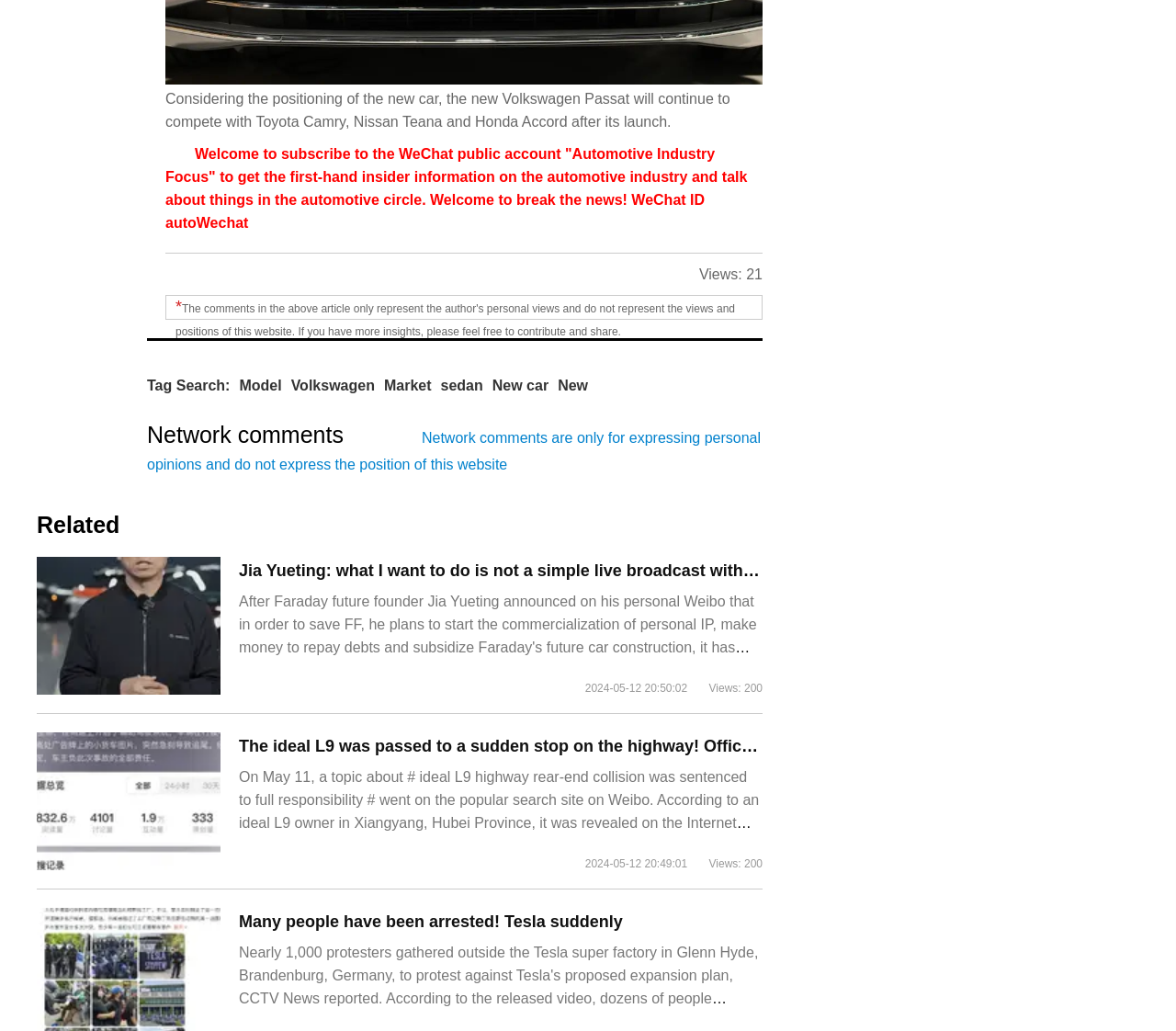Reply to the question below using a single word or brief phrase:
What is the warning about network comments?

They do not express the website's position